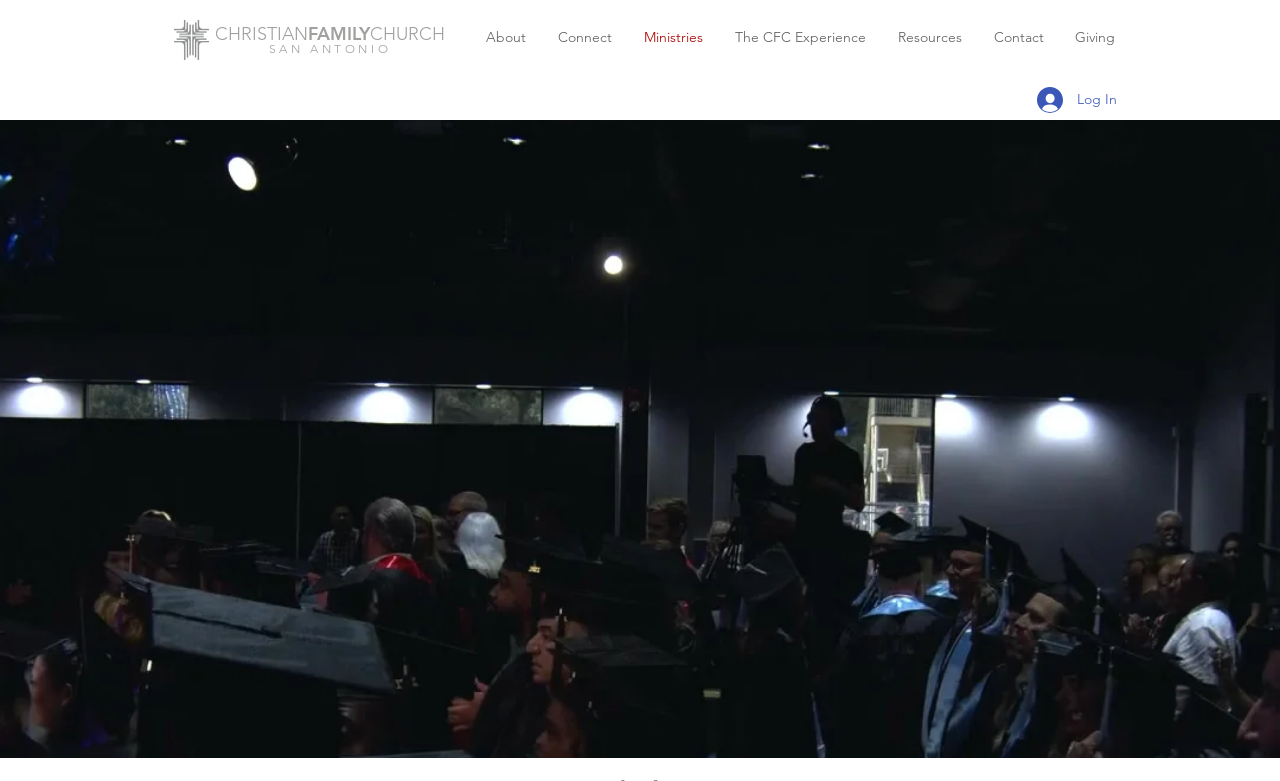Using the provided element description "Giving", determine the bounding box coordinates of the UI element.

[0.828, 0.032, 0.884, 0.064]